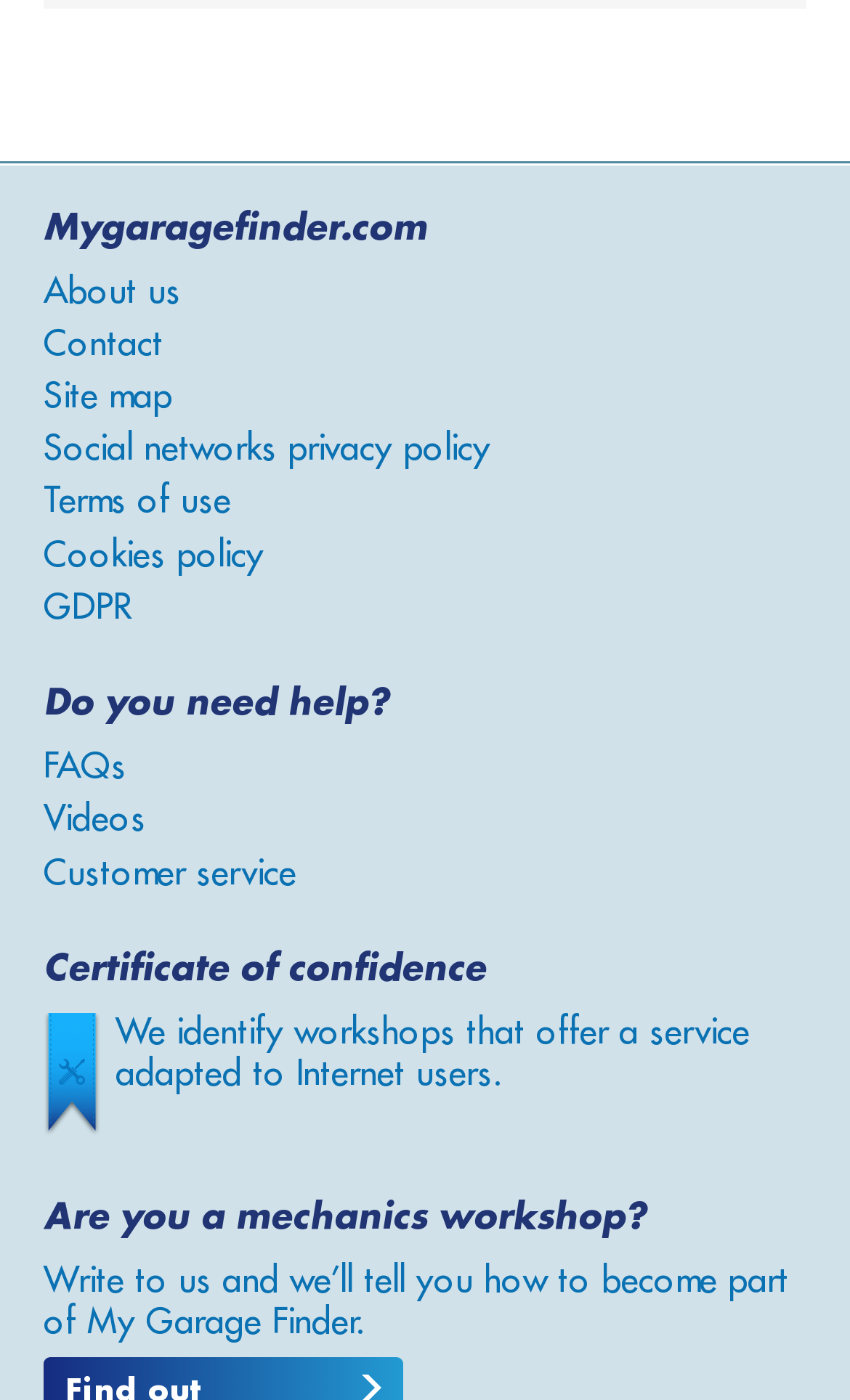Provide a short, one-word or phrase answer to the question below:
What is the target audience for the website?

Mechanics workshops and internet users